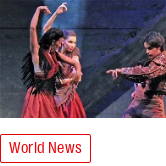Please use the details from the image to answer the following question comprehensively:
What inspires the choreography of the dancers?

The caption states that the dancers' choreography is likely inspired by traditional narratives or contemporary themes, which is reflected in their dynamic interaction on stage.